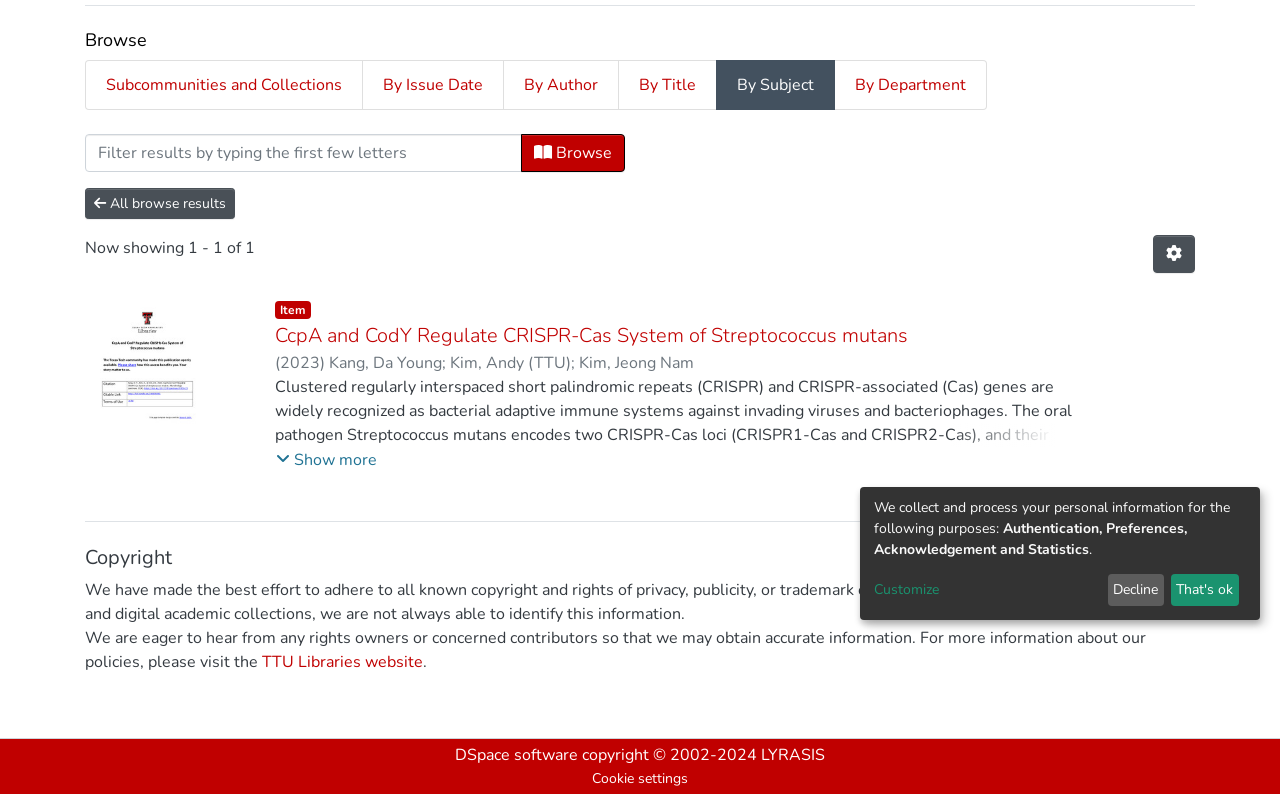Bounding box coordinates are specified in the format (top-left x, top-left y, bottom-right x, bottom-right y). All values are floating point numbers bounded between 0 and 1. Please provide the bounding box coordinate of the region this sentence describes: By Issue Date

[0.284, 0.076, 0.394, 0.139]